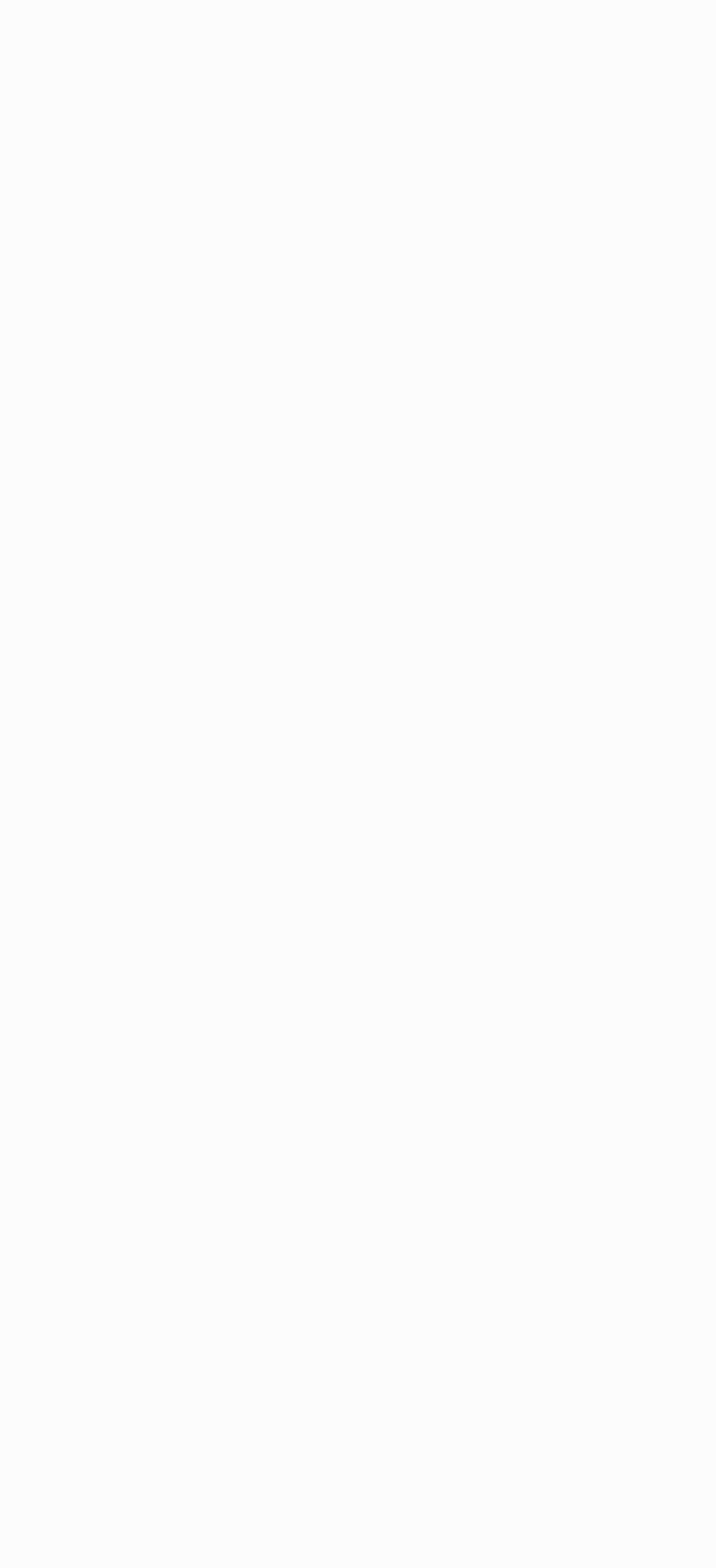What is the first link in the top section?
Look at the image and answer the question with a single word or phrase.

Entrepreneur Visa Spain 2024